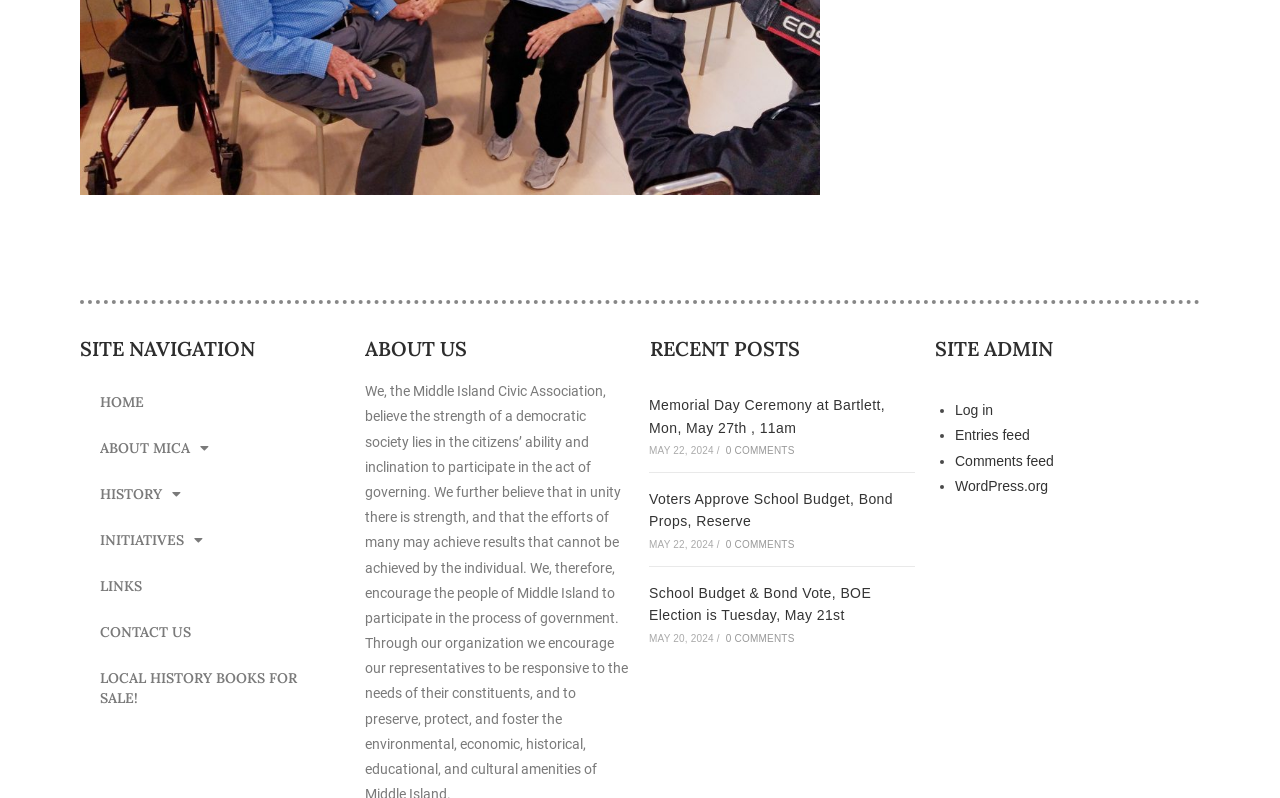Determine the bounding box coordinates of the clickable element to achieve the following action: 'Read about Memorial Day Ceremony'. Provide the coordinates as four float values between 0 and 1, formatted as [left, top, right, bottom].

[0.507, 0.498, 0.692, 0.546]